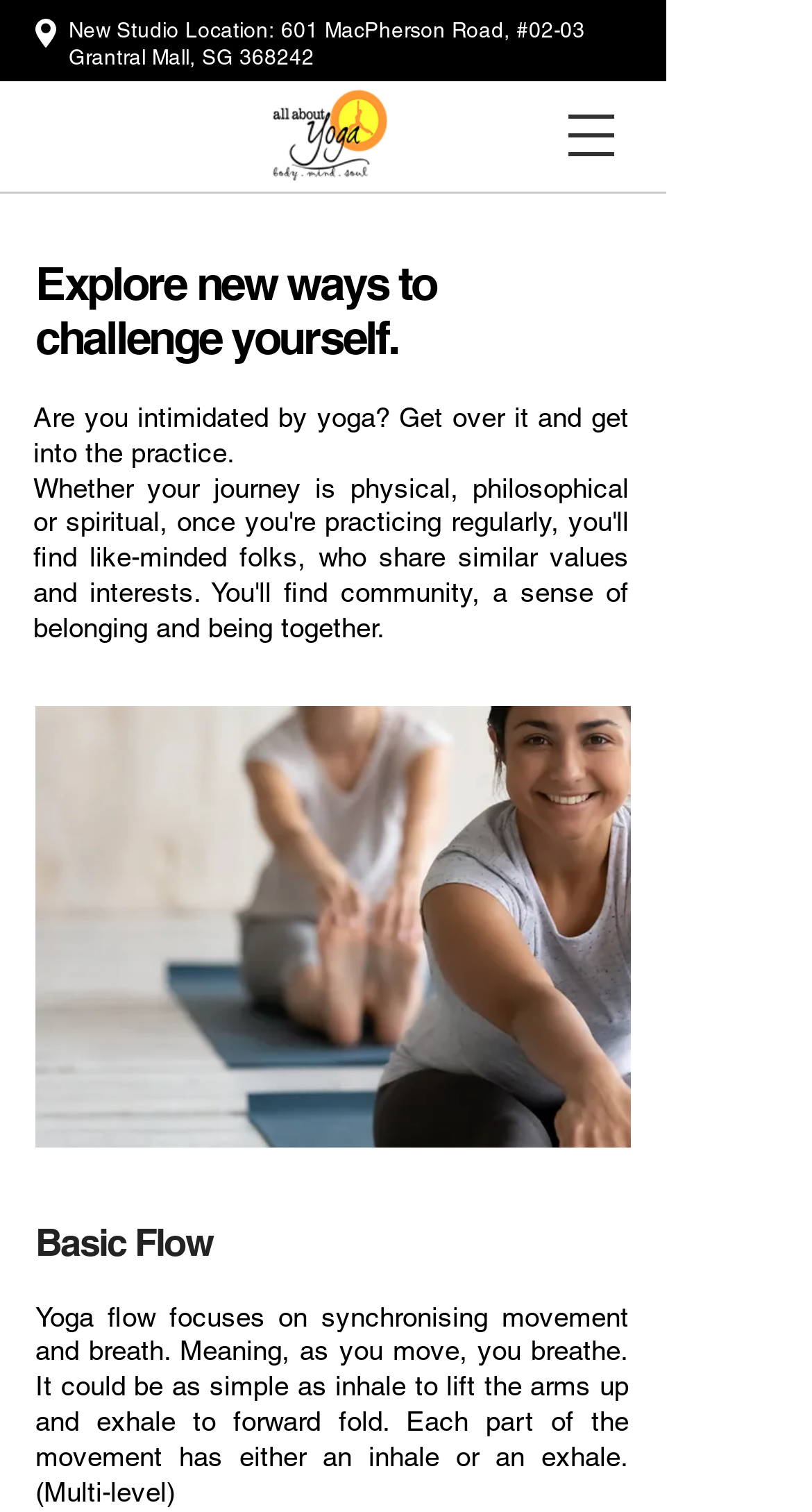What is the tone of the text 'Are you intimidated by yoga? Get over it and get into the practice.'?
Look at the image and provide a detailed response to the question.

The tone of the text 'Are you intimidated by yoga? Get over it and get into the practice.' is encouraging, as it is urging readers to overcome their fears and start practicing yoga.